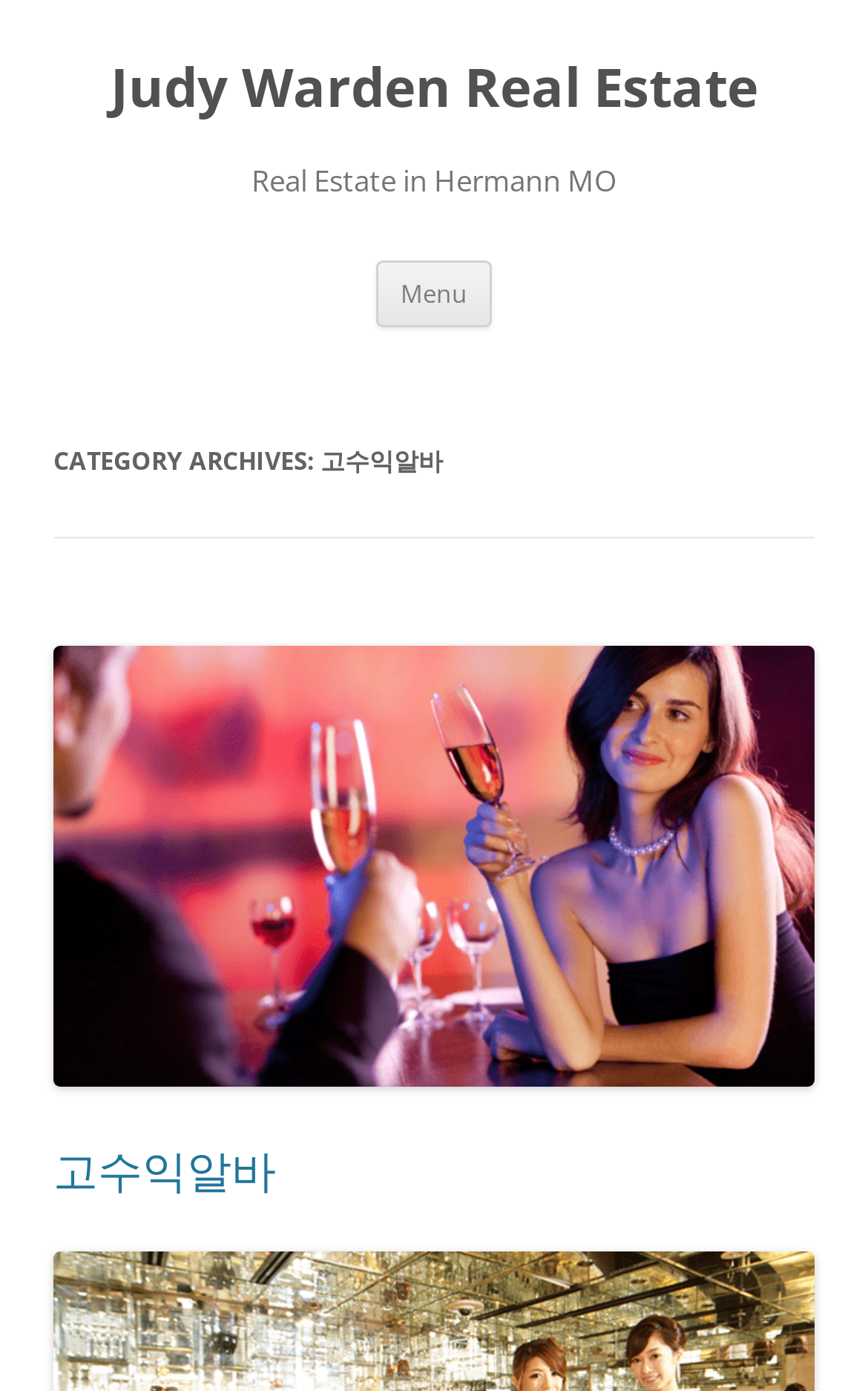What is the name of the real estate agent?
Please answer the question with a single word or phrase, referencing the image.

Judy Warden